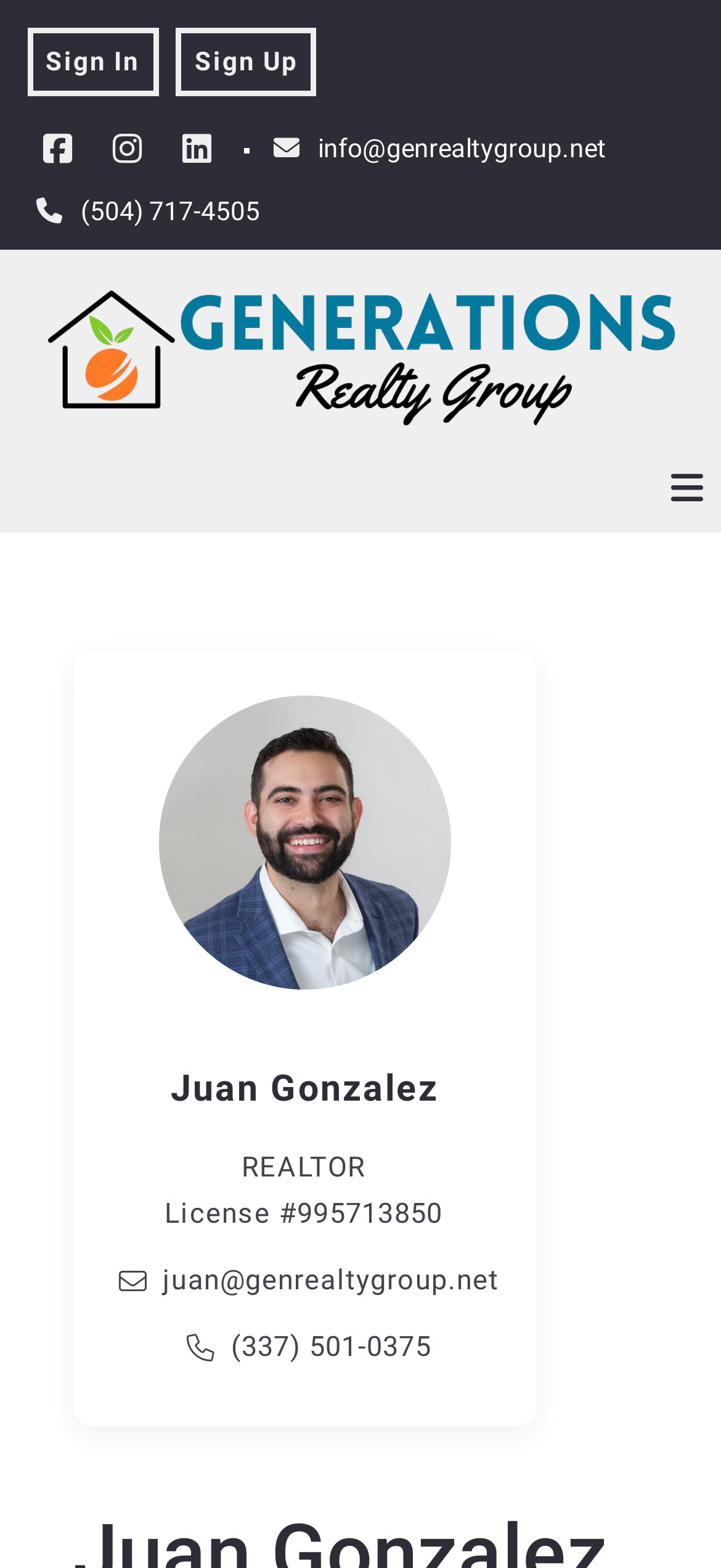Create an elaborate caption for the webpage.

This webpage is about Juan Gonzalez, a realtor with Generations Realty Group. At the top left corner, there are three social media links represented by icons. To the right of these icons, there is a contact email and phone number. Below these, there are two buttons, "Sign In" and "Sign Up", positioned side by side.

On the top right corner, there is a logo of Generations Realty Group. Below the logo, there is a large banner image that spans almost the entire width of the page.

In the middle of the page, there is a section dedicated to Juan Gonzalez. His name is displayed prominently, followed by his title "REALTOR" and his license number. Below this, there are his contact email and phone number.

At the bottom right corner, there are two more social media links represented by icons. Above these icons, there is a small icon that appears to be a settings or options button. At the very bottom of the page, there is a horizontal line with a Facebook icon at the far right end.